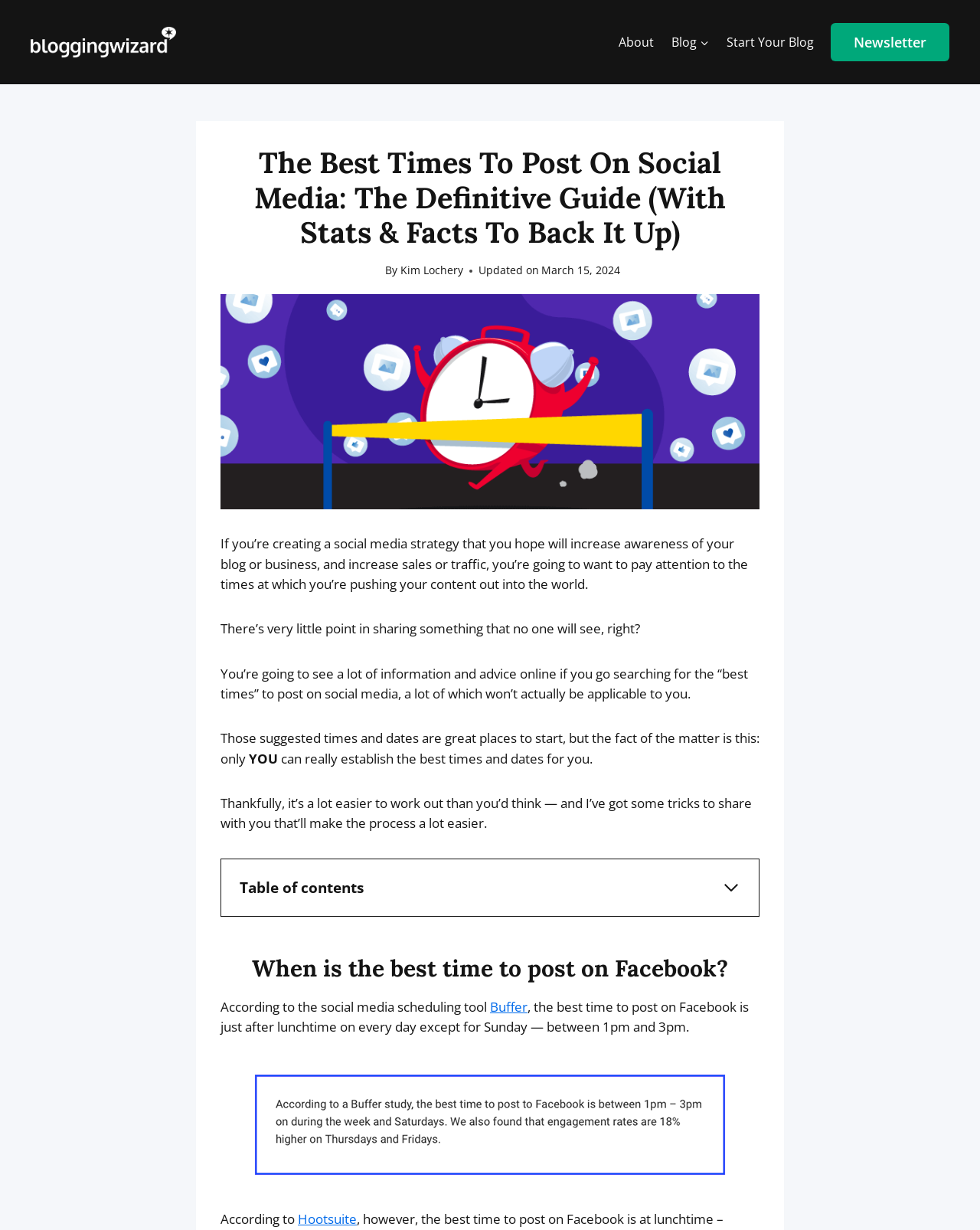Locate and extract the headline of this webpage.

The Best Times To Post On Social Media: The Definitive Guide (With Stats & Facts To Back It Up)